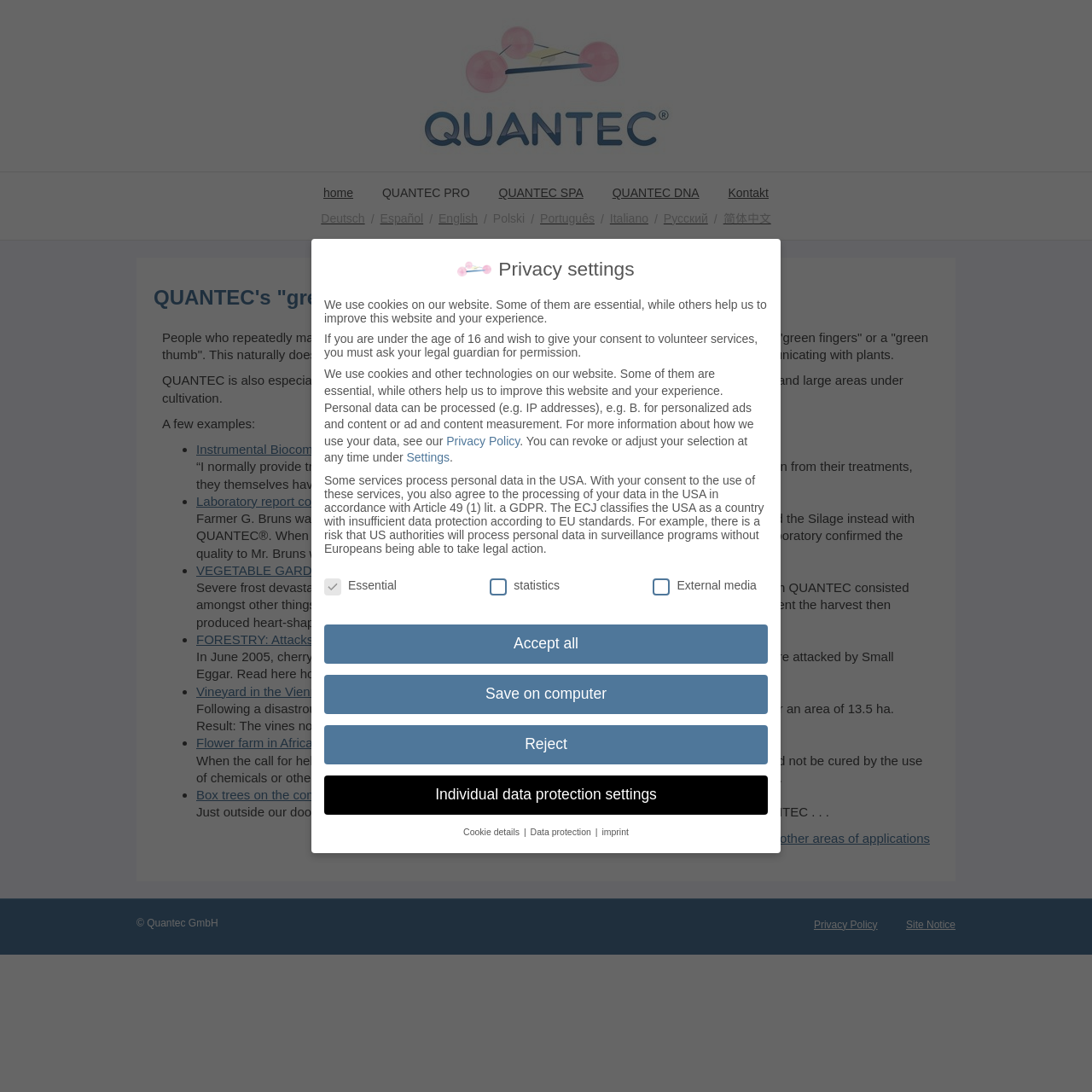Please respond to the question using a single word or phrase:
How many languages are available on this website?

11